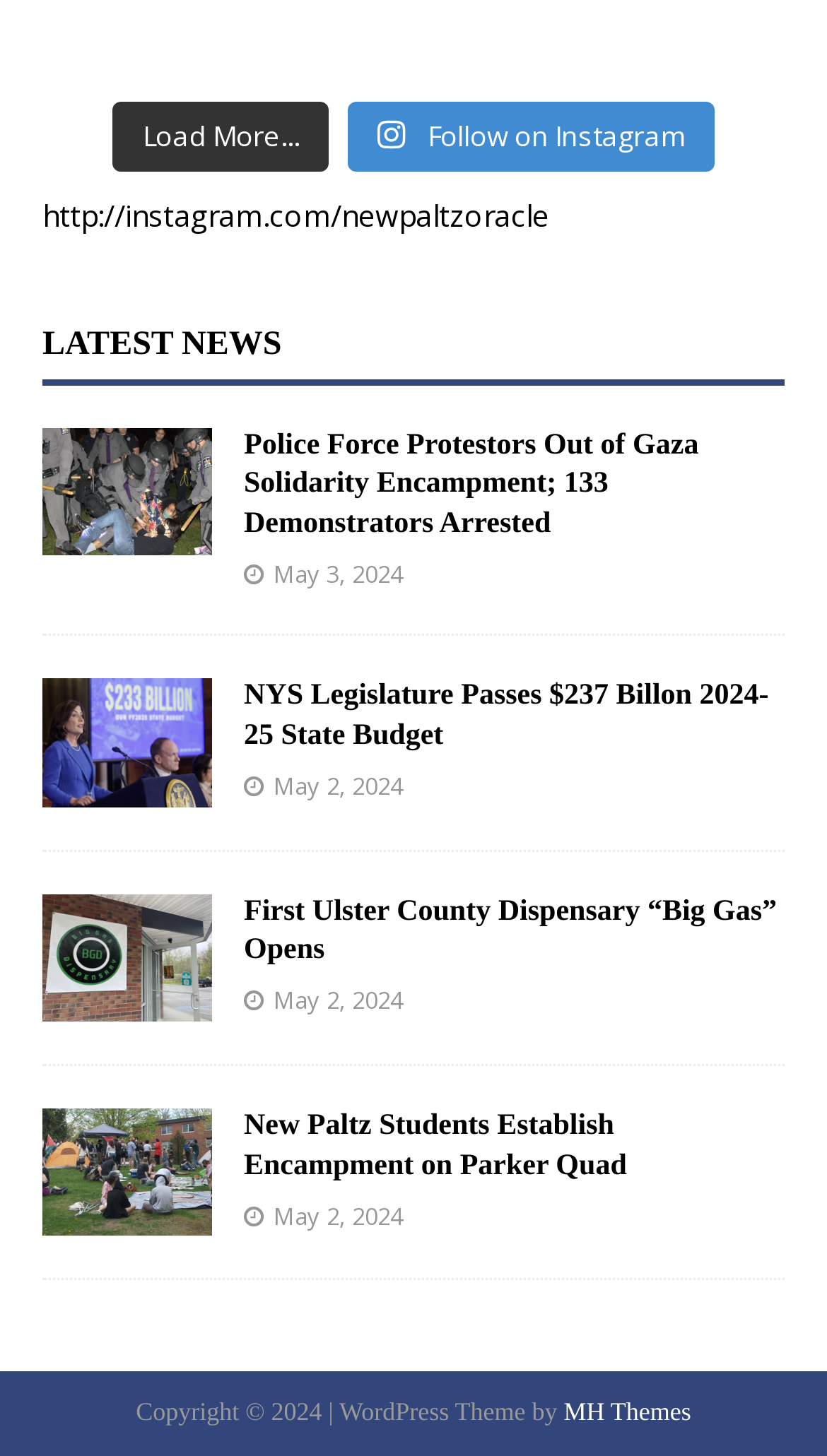Please locate the bounding box coordinates of the element that should be clicked to achieve the given instruction: "Follow on Instagram".

[0.422, 0.069, 0.863, 0.118]